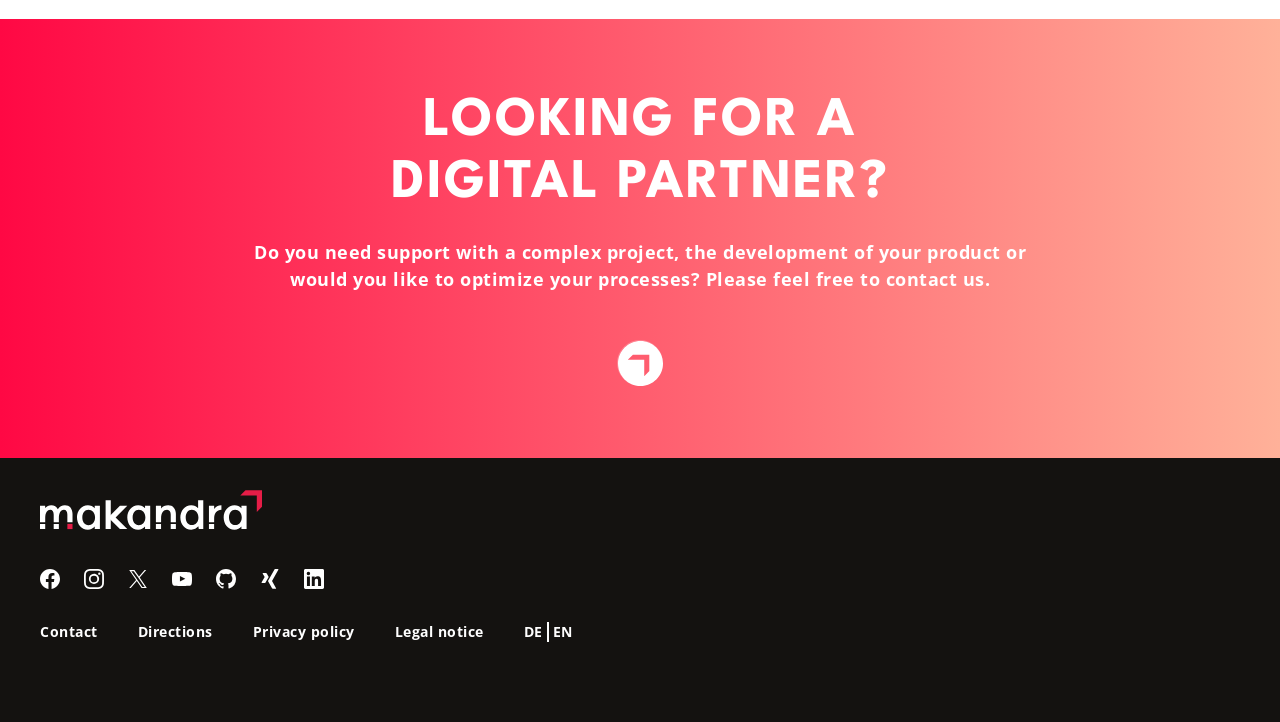Please specify the bounding box coordinates of the region to click in order to perform the following instruction: "View directions".

[0.101, 0.85, 0.172, 0.898]